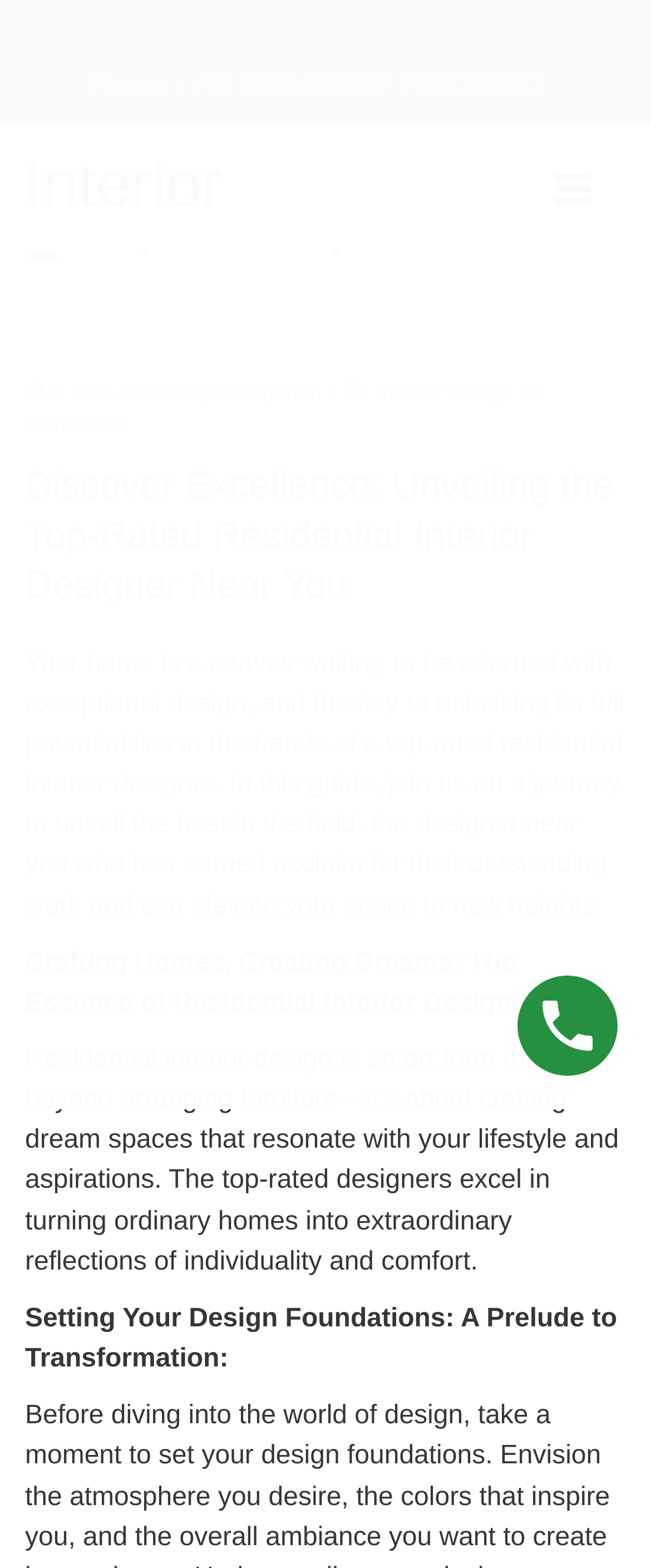Predict the bounding box of the UI element based on the description: "Interior design". The coordinates should be four float numbers between 0 and 1, formatted as [left, top, right, bottom].

[0.577, 0.242, 0.788, 0.266]